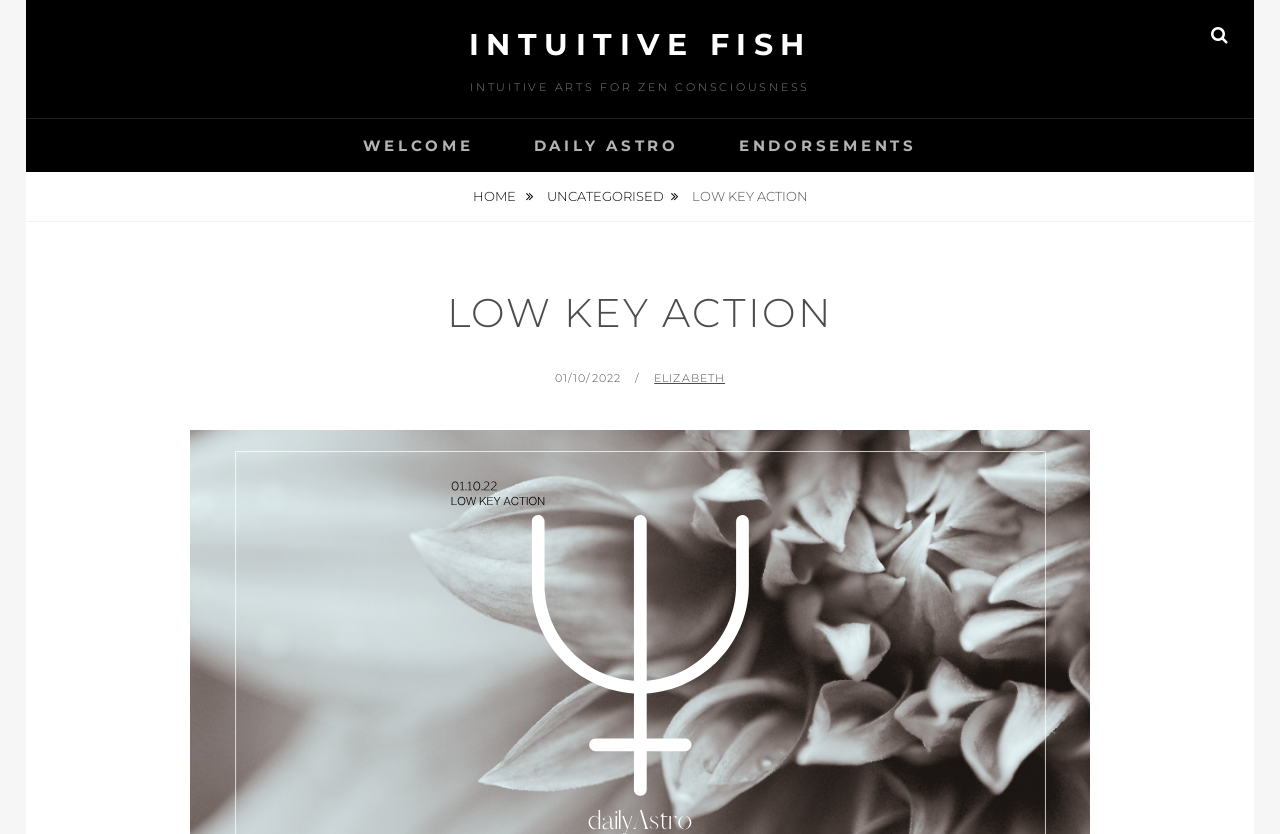Locate the bounding box coordinates of the area to click to fulfill this instruction: "search for something". The bounding box should be presented as four float numbers between 0 and 1, in the order [left, top, right, bottom].

[0.926, 0.0, 0.98, 0.084]